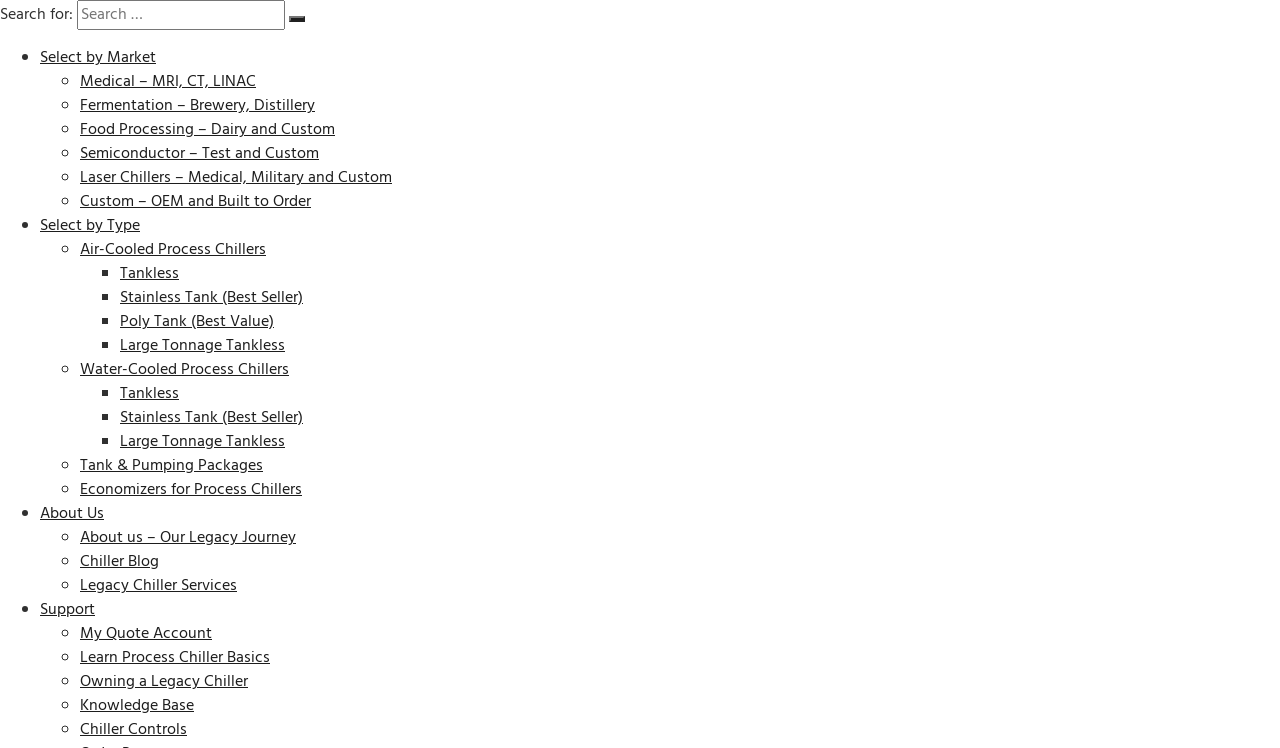Please give a concise answer to this question using a single word or phrase: 
What is the name of the company?

Legacy Chillers, Inc.